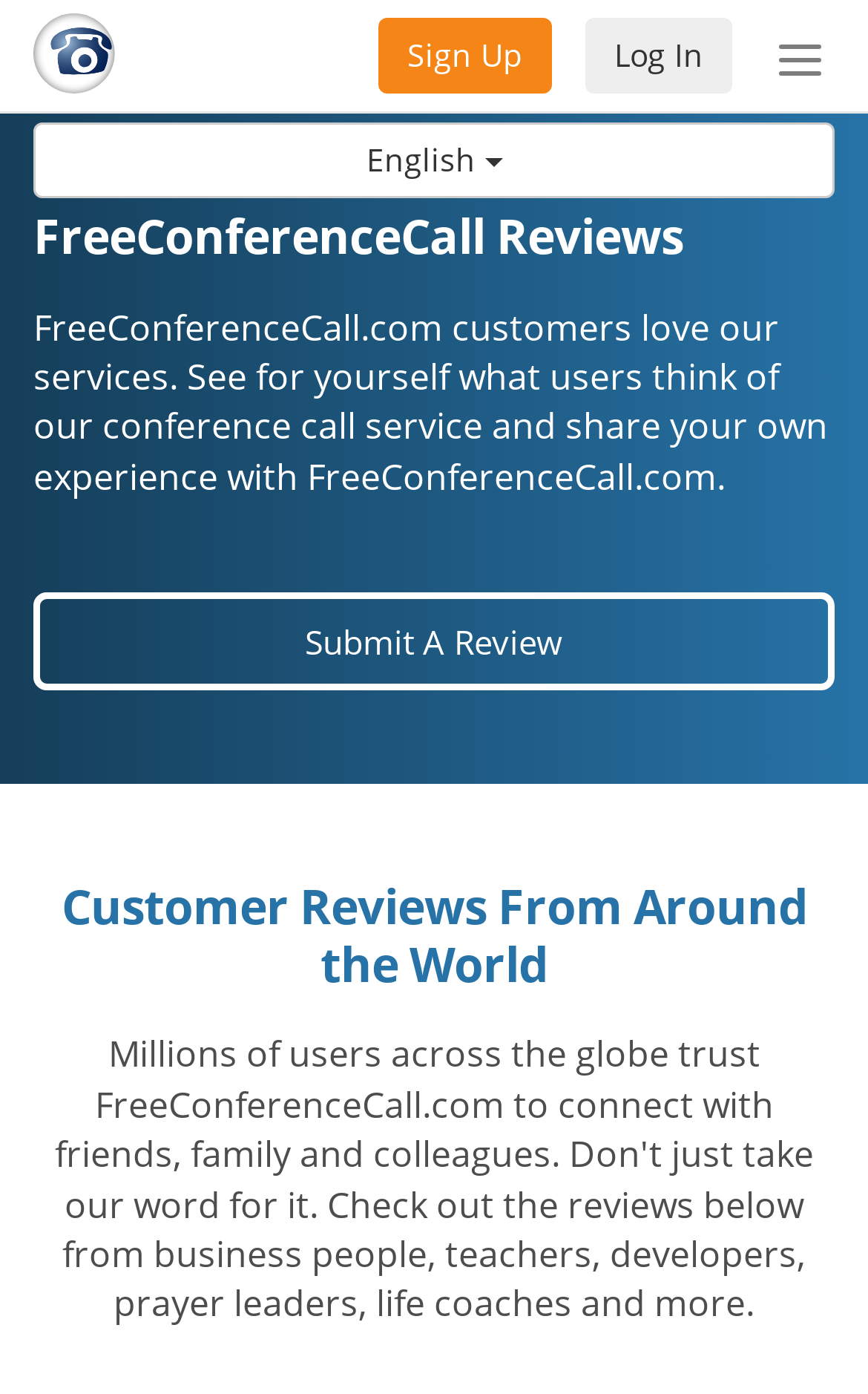Respond with a single word or phrase to the following question:
What is the target audience of the webpage?

Customers/users